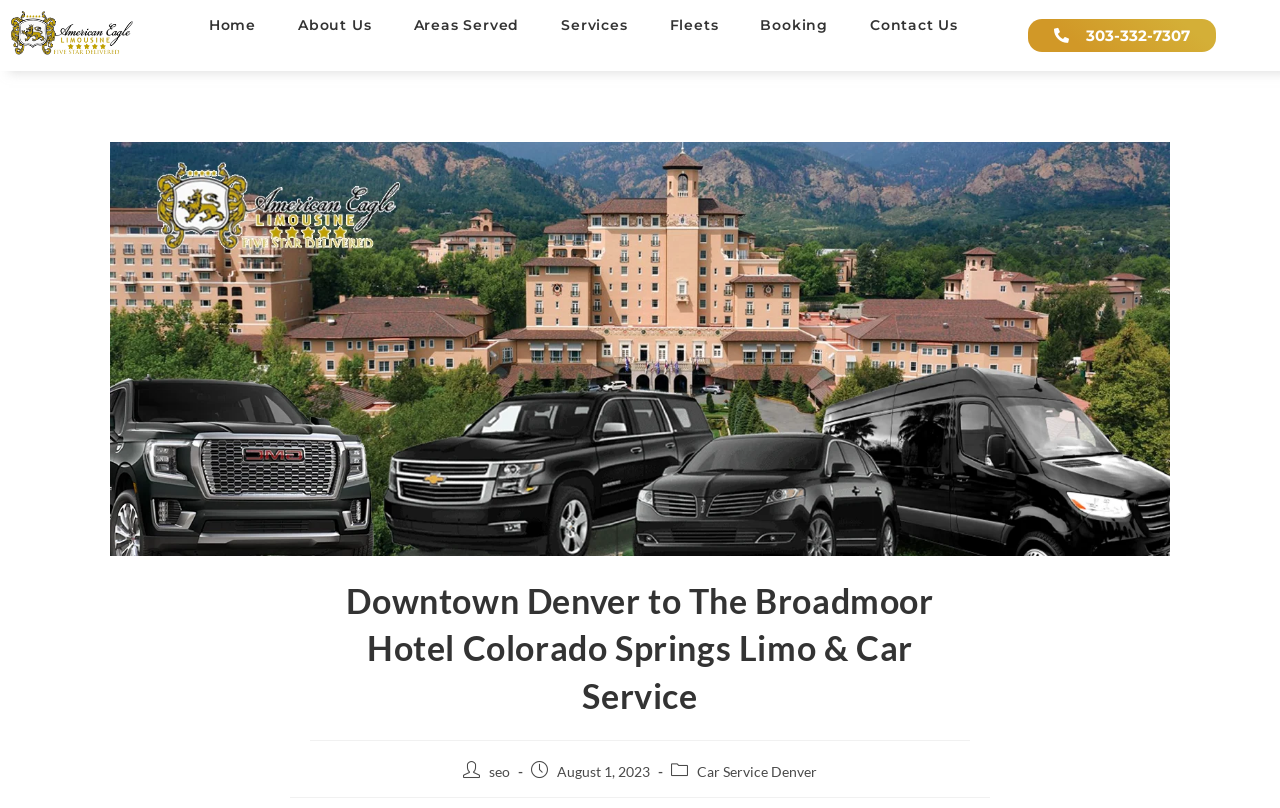Offer an in-depth caption of the entire webpage.

The webpage appears to be a transportation service website, specifically focused on limousine and car services between Downtown Denver and The Broadmoor Hotel in Colorado Springs. 

At the top-left corner, there is a link to "Denver limo Service" accompanied by an image with the same name. 

To the right of this, there is a navigation menu consisting of seven links: "Home", "About Us", "Areas Served", "Services", "Fleets", "Booking", and "Contact Us". These links are aligned horizontally and are positioned near the top of the page.

On the right side of the page, there is a phone number "303-332-7307" which is also a link. Below this, there is a large image that takes up most of the page's width, with a heading "Downtown Denver to The Broadmoor Hotel Colorado Springs Limo & Car Service" positioned above it. 

At the bottom of the page, there are three elements aligned horizontally: a link to "seo", a static text "August 1, 2023", and a link to "Car Service Denver".